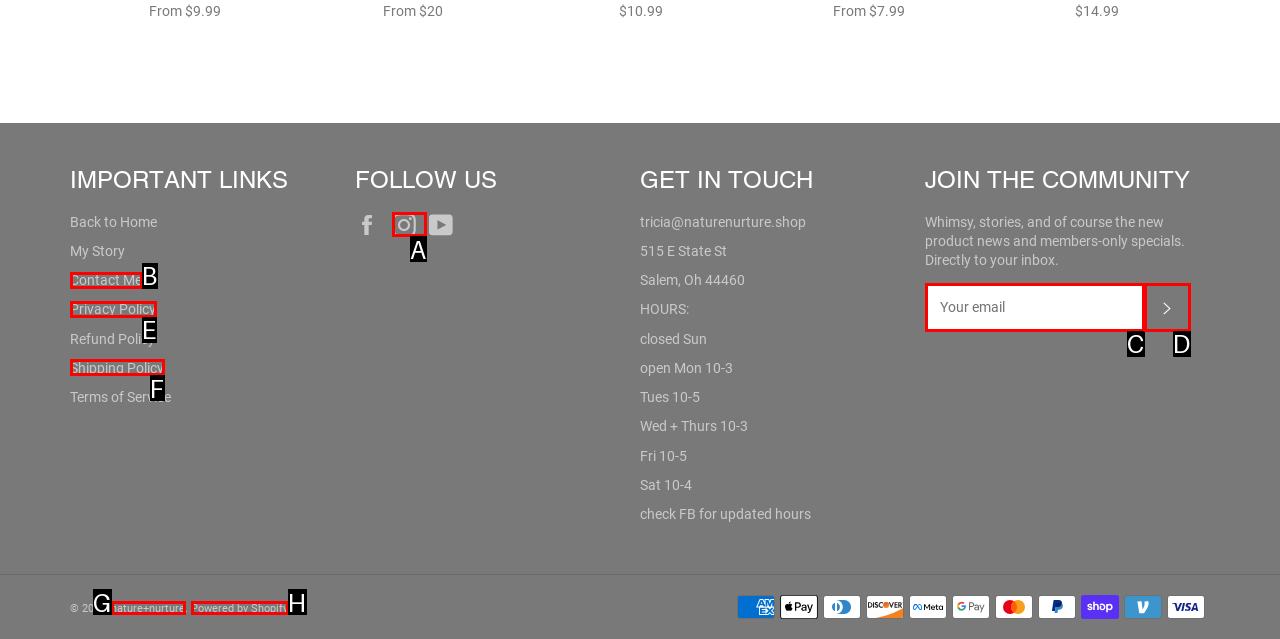From the given choices, determine which HTML element aligns with the description: Instagram Respond with the letter of the appropriate option.

A